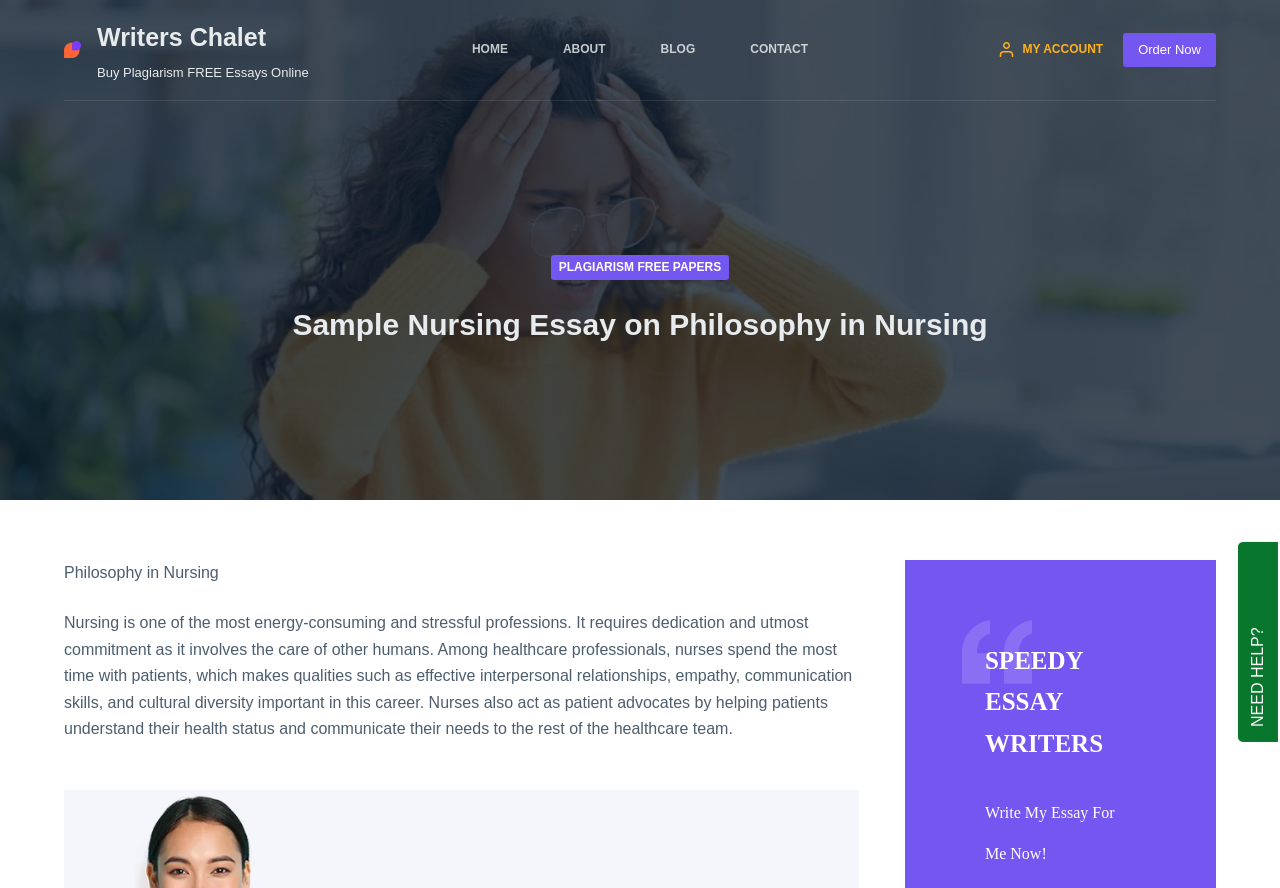Respond with a single word or short phrase to the following question: 
What is the profession being discussed?

Nursing